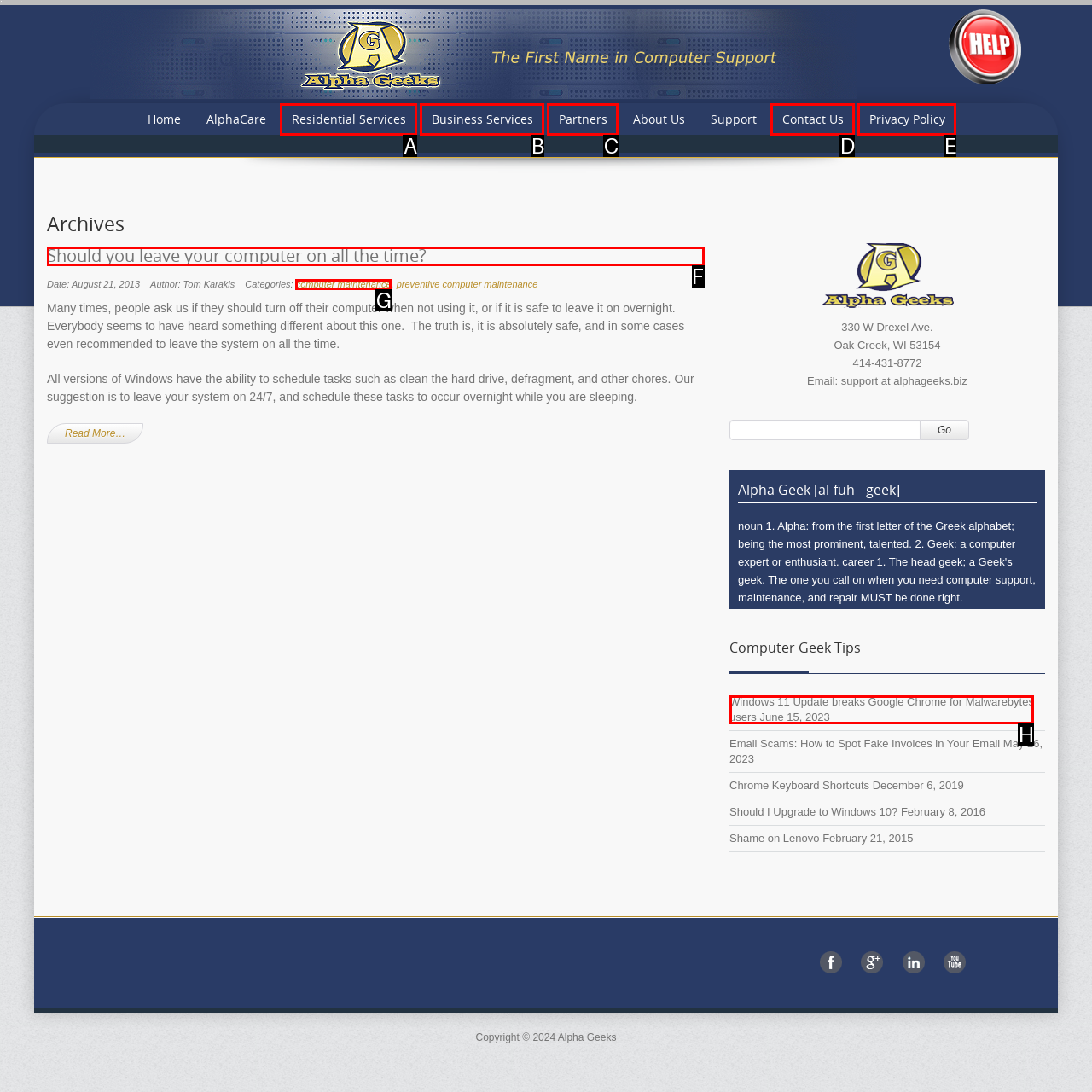Given the description: Business Services, identify the matching option. Answer with the corresponding letter.

B